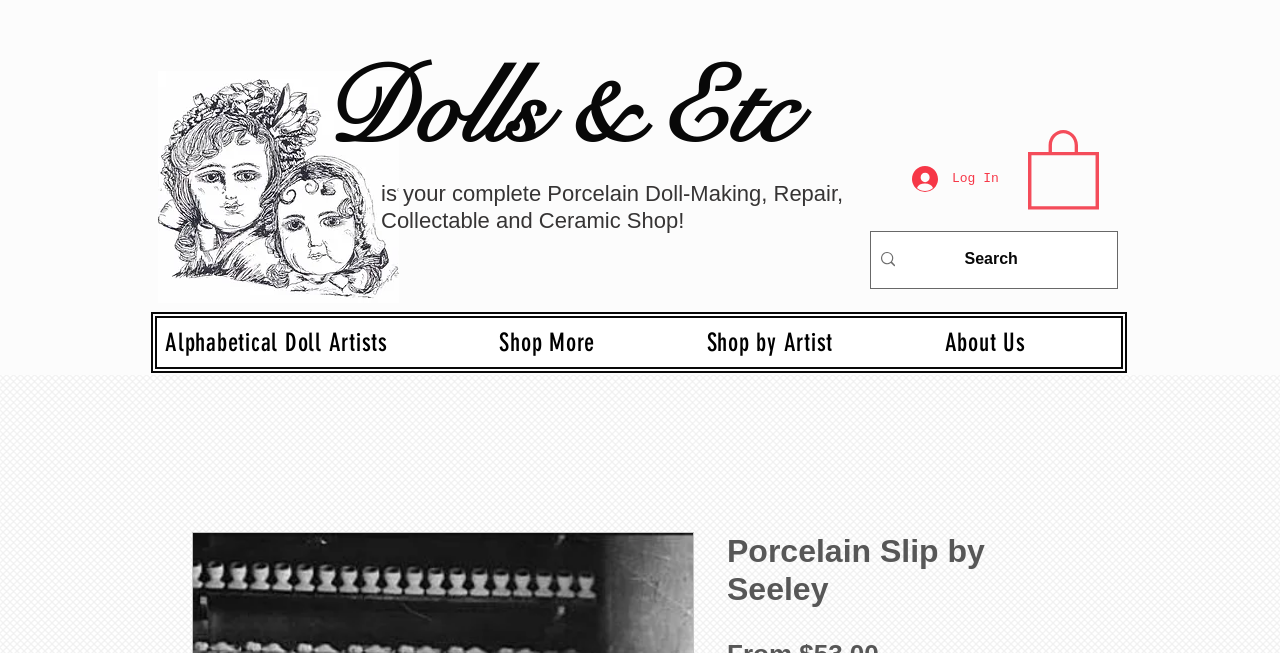Provide the bounding box coordinates of the HTML element described as: "About Us". The bounding box coordinates should be four float numbers between 0 and 1, i.e., [left, top, right, bottom].

[0.732, 0.487, 0.876, 0.562]